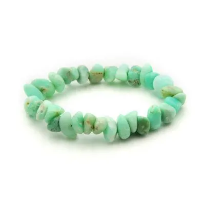What is the shape of the beads in the bracelet?
Please give a detailed and elaborate answer to the question based on the image.

The caption describes the beads as 'irregularly shaped', implying that they do not have a uniform or regular shape, but rather a unique and varied shape.